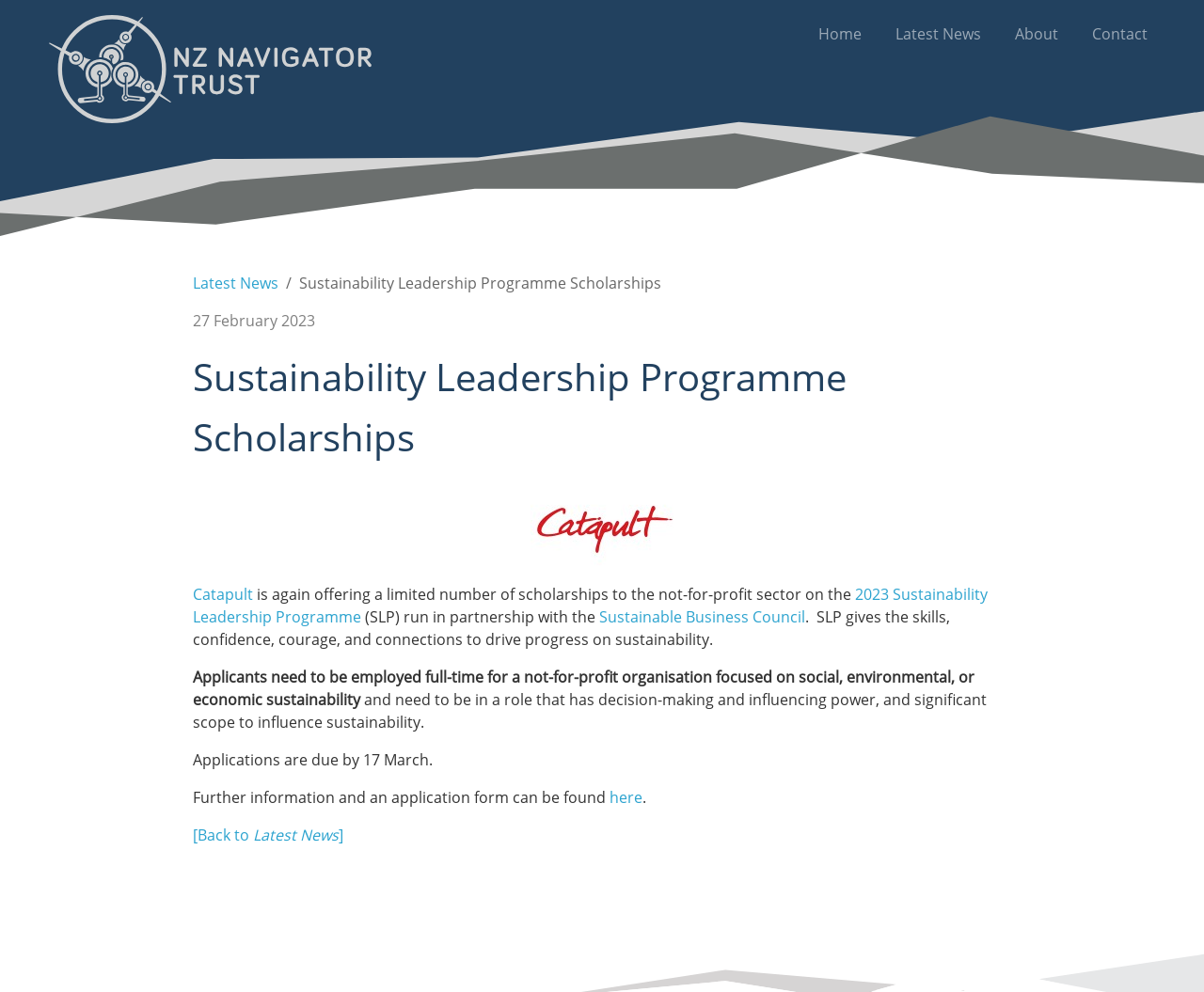What type of organisation do applicants need to be employed by?
Could you please answer the question thoroughly and with as much detail as possible?

The type of organisation can be found in the text 'Applicants need to be employed full-time for a not-for-profit organisation focused on social, environmental, or economic sustainability' which is located in the middle of the webpage, indicating that applicants need to be employed by a not-for-profit organisation.